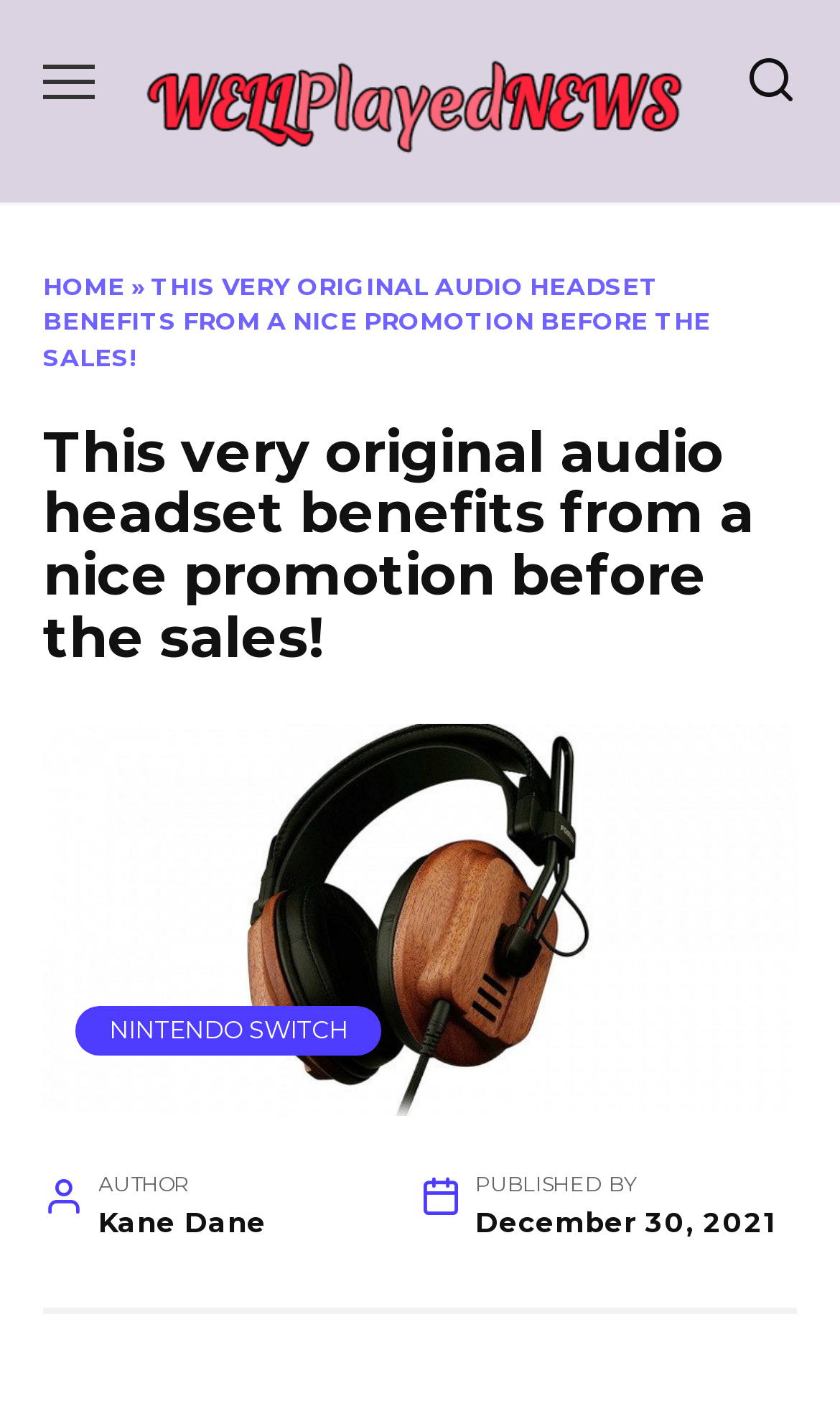Create a detailed narrative describing the layout and content of the webpage.

The webpage appears to be a news article or blog post from "Well Played News". At the top left of the page, there is a logo image of "Well Played News" with a link to the homepage. To the right of the logo, there is a link to the "HOME" page, followed by a right-facing arrow symbol.

Below the logo and navigation links, the main title of the article "This very original audio headset benefits from a nice promotion before the sales!" is prominently displayed in a large font size. This title is also marked as a heading.

Further down the page, there is a section with a link to "NINTENDO SWITCH", which may be a related article or category. Below this link, there is an author section with the text "AUTHOR" and the name "Kane Dane". To the right of the author section, there is a "PUBLISHED BY" section with the date "December 30, 2021".

The webpage has a total of 2 links, 2 images, and 7 static text elements. The layout is organized, with clear headings and concise text. The main content of the article is not provided in the accessibility tree, but the title suggests that it may be related to a promotion or sale of a Fostex audio headset.